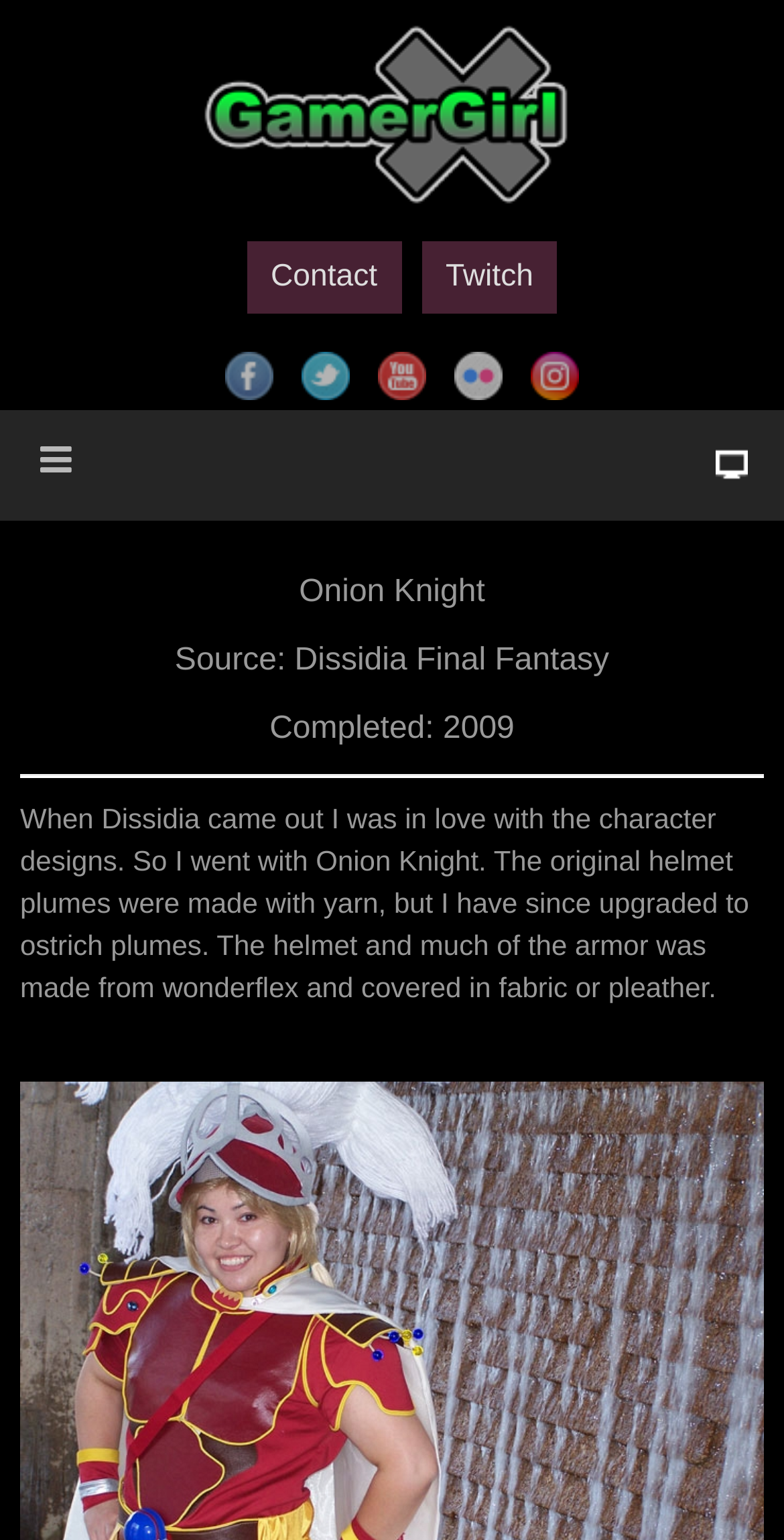Specify the bounding box coordinates of the region I need to click to perform the following instruction: "contact GamerGirlX". The coordinates must be four float numbers in the range of 0 to 1, i.e., [left, top, right, bottom].

[0.315, 0.157, 0.512, 0.204]